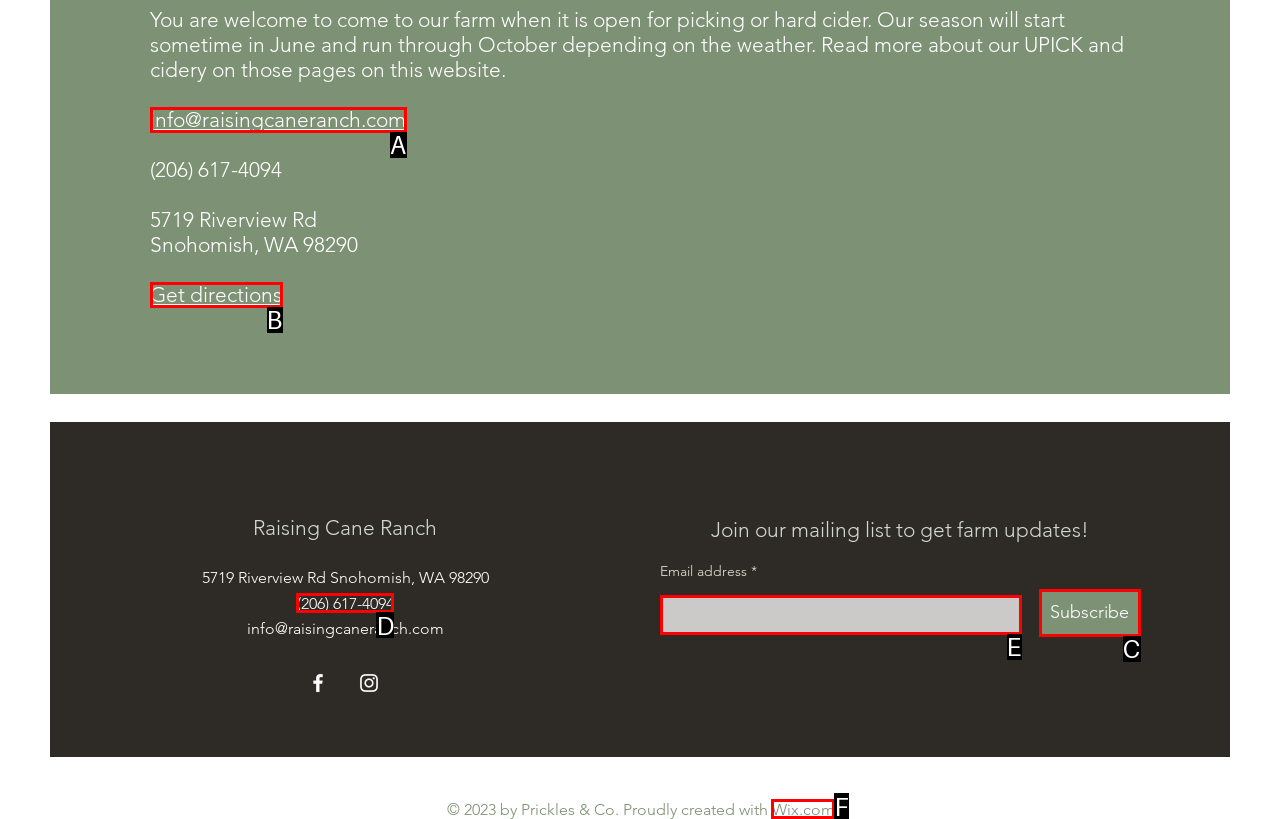Using the description: Get directions, find the best-matching HTML element. Indicate your answer with the letter of the chosen option.

B